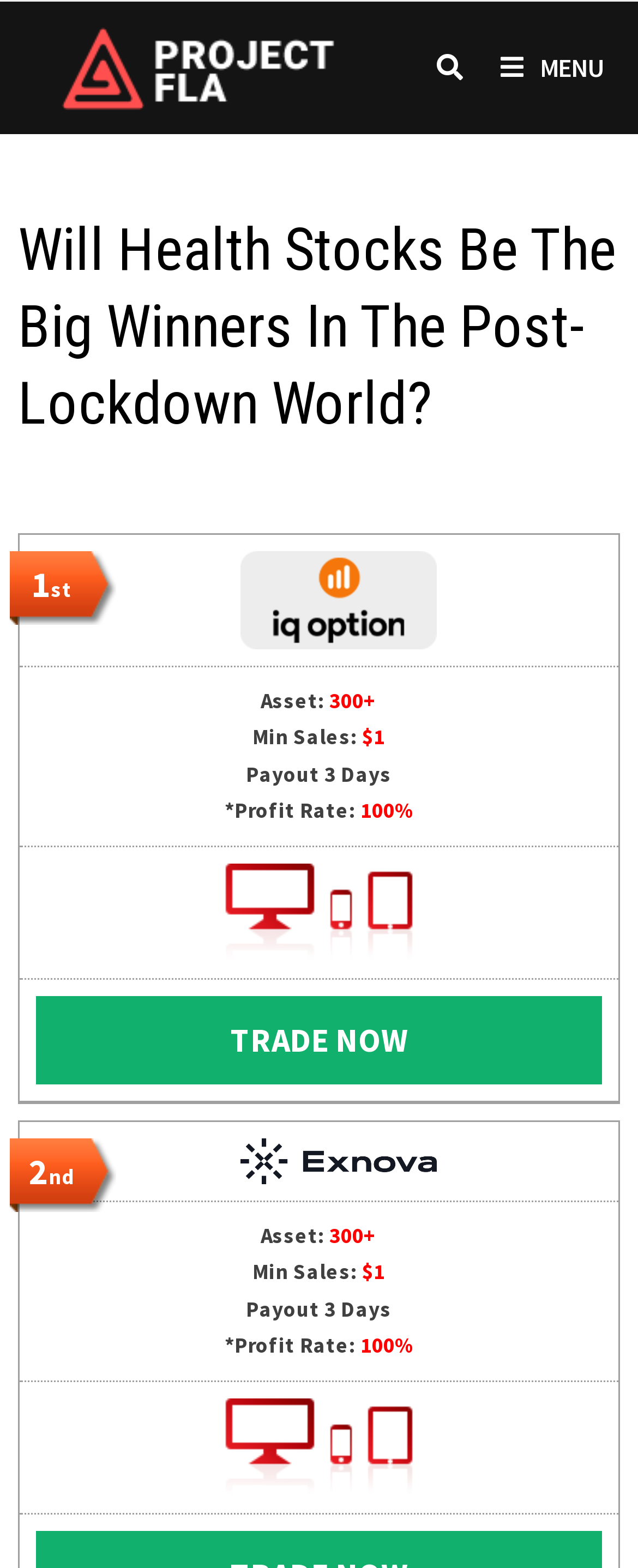Respond to the question with just a single word or phrase: 
What is the topic of the webpage?

Binary trading